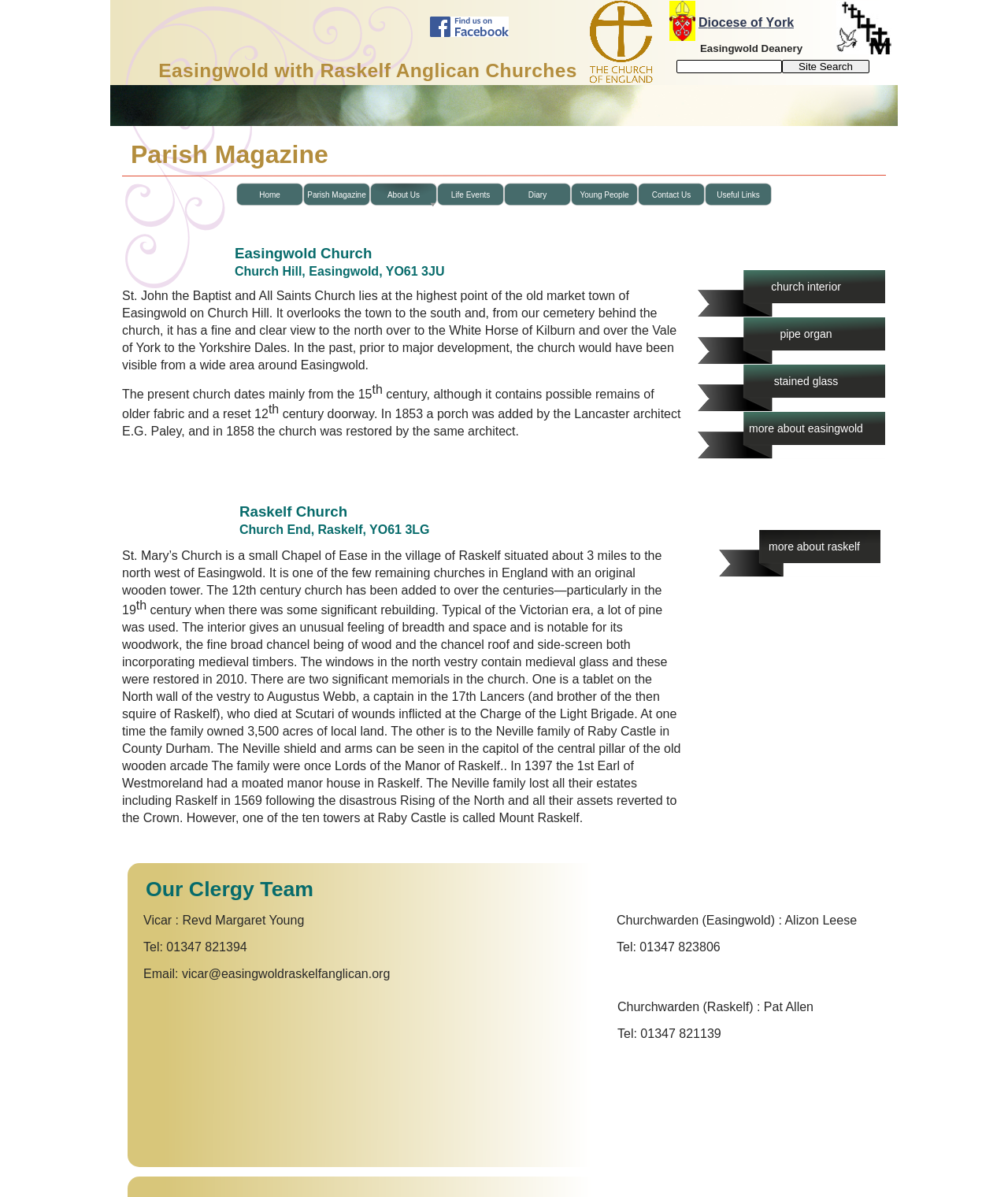Please predict the bounding box coordinates of the element's region where a click is necessary to complete the following instruction: "View City News & Messages". The coordinates should be represented by four float numbers between 0 and 1, i.e., [left, top, right, bottom].

None